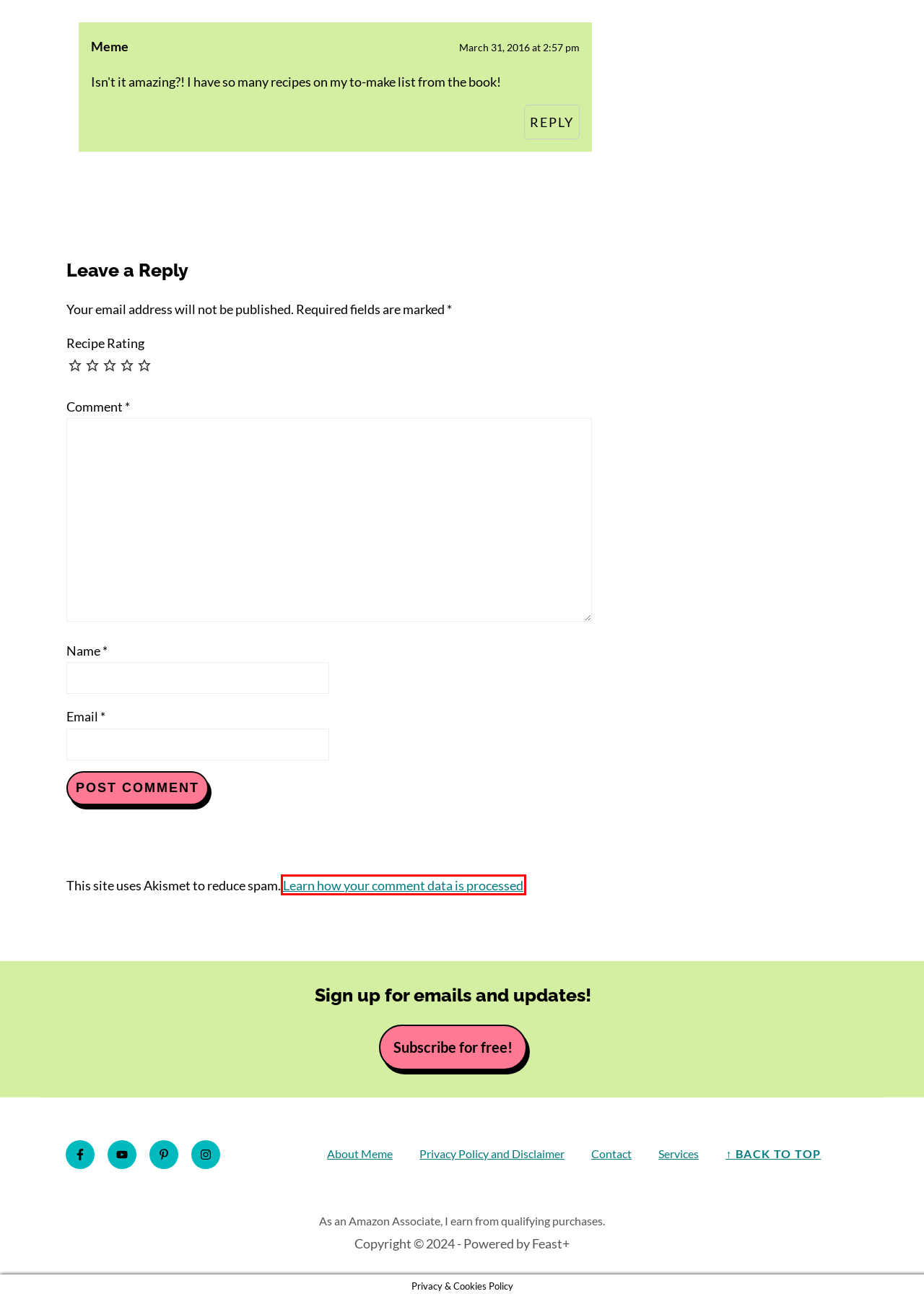Examine the screenshot of the webpage, which has a red bounding box around a UI element. Select the webpage description that best fits the new webpage after the element inside the red bounding box is clicked. Here are the choices:
A. FIVE Minute Microwave Oatmeal Cookie with video
B. Yellow Hammer Drink Recipe: Great for game day and tailgating
C. Privacy Policy – Akismet
D. 5 Ingredient Easy Mexican Stuffed Sweet Potato (budget friendly)
E. Air Fryer Bell Peppers
F. Healthy Chicken Salad Recipe without Mayo or Yogurt
G. Tia Maria Cocktails for Easy Dessert Drinks [Only 3 ingredients]
H. About Meme Inge

C